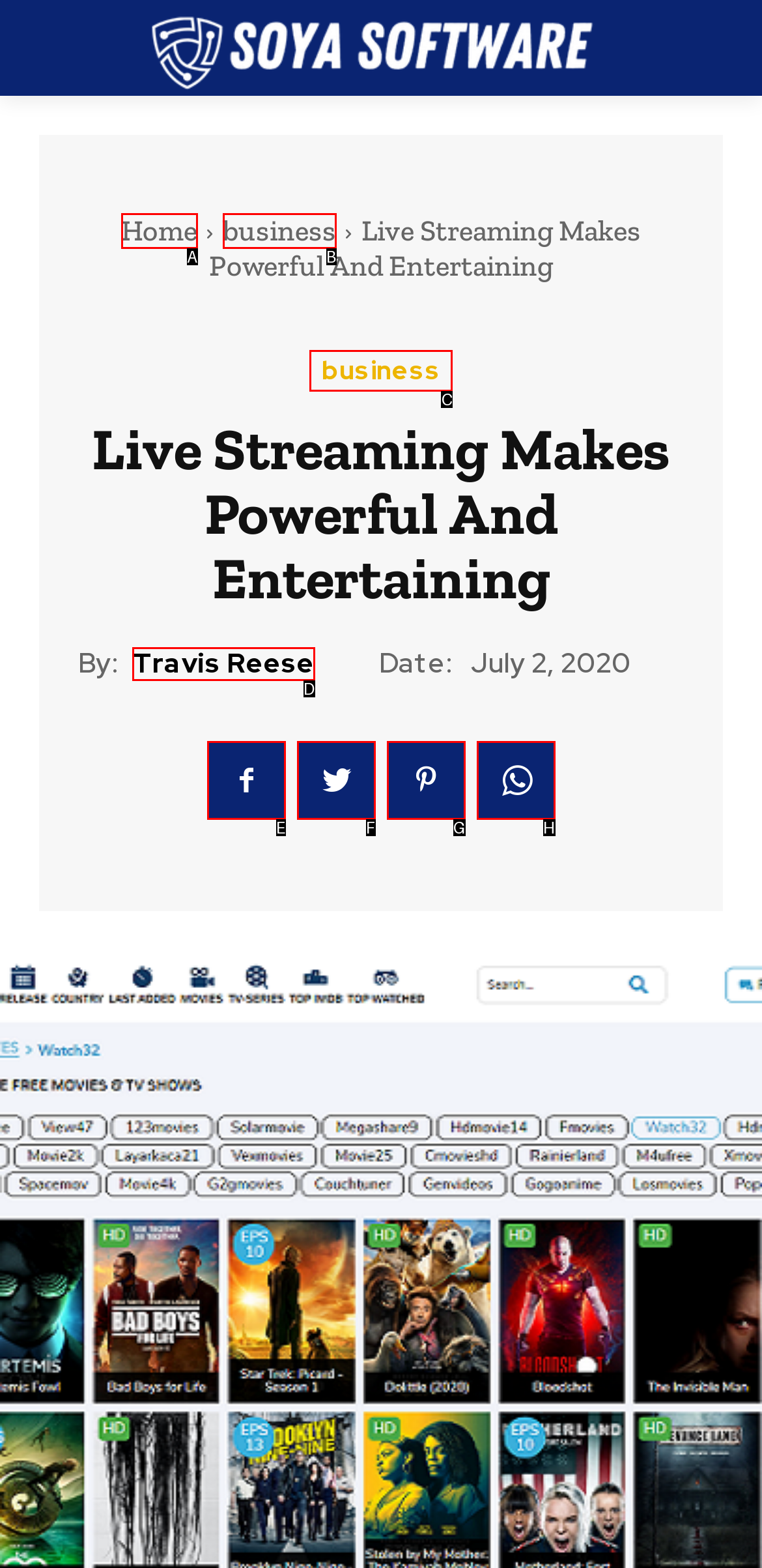Tell me which option I should click to complete the following task: Follow Travis Reese
Answer with the option's letter from the given choices directly.

D